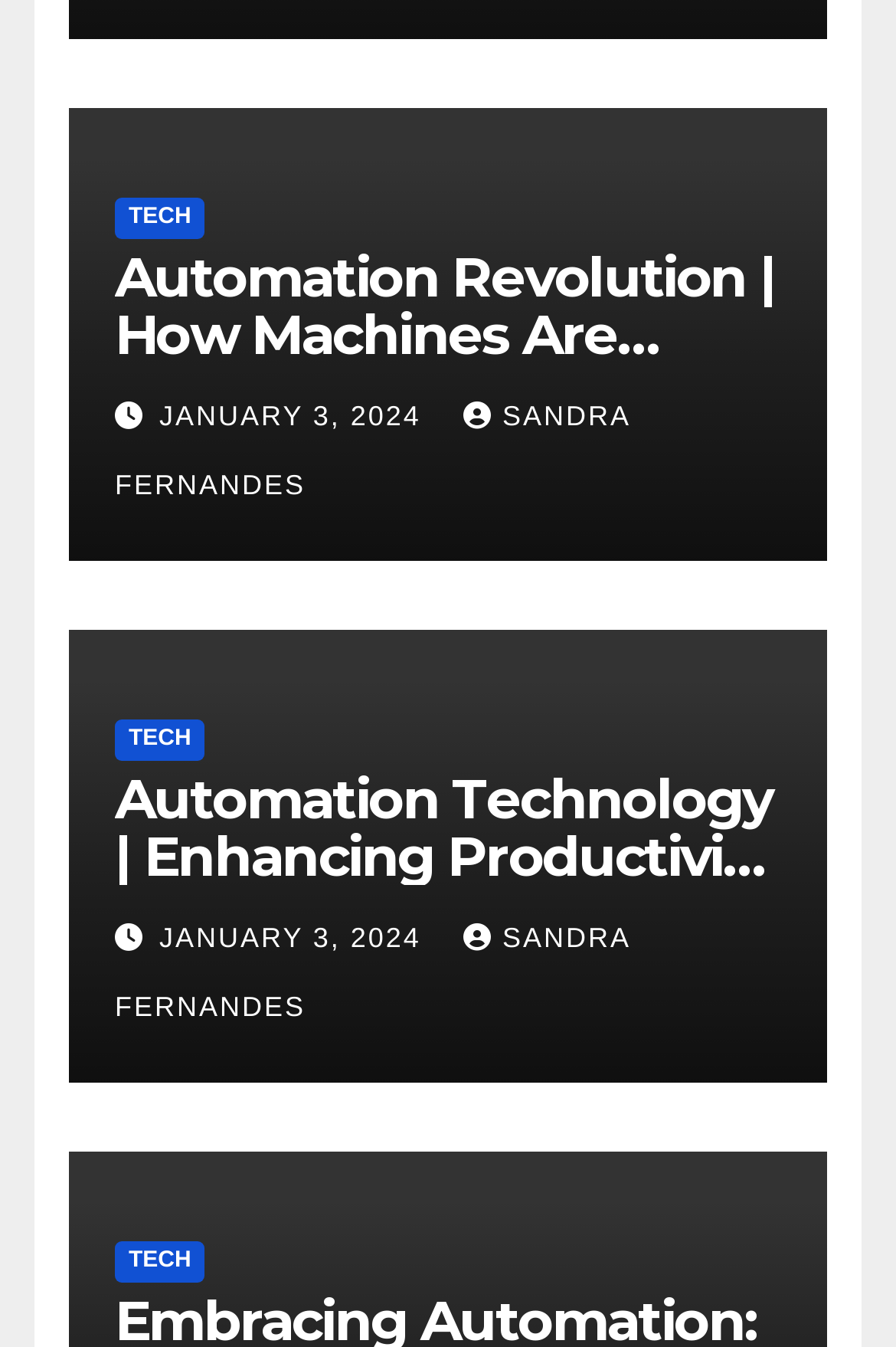Please locate the bounding box coordinates of the element's region that needs to be clicked to follow the instruction: "click on the link to Automation Revolution". The bounding box coordinates should be provided as four float numbers between 0 and 1, i.e., [left, top, right, bottom].

[0.128, 0.181, 0.865, 0.358]